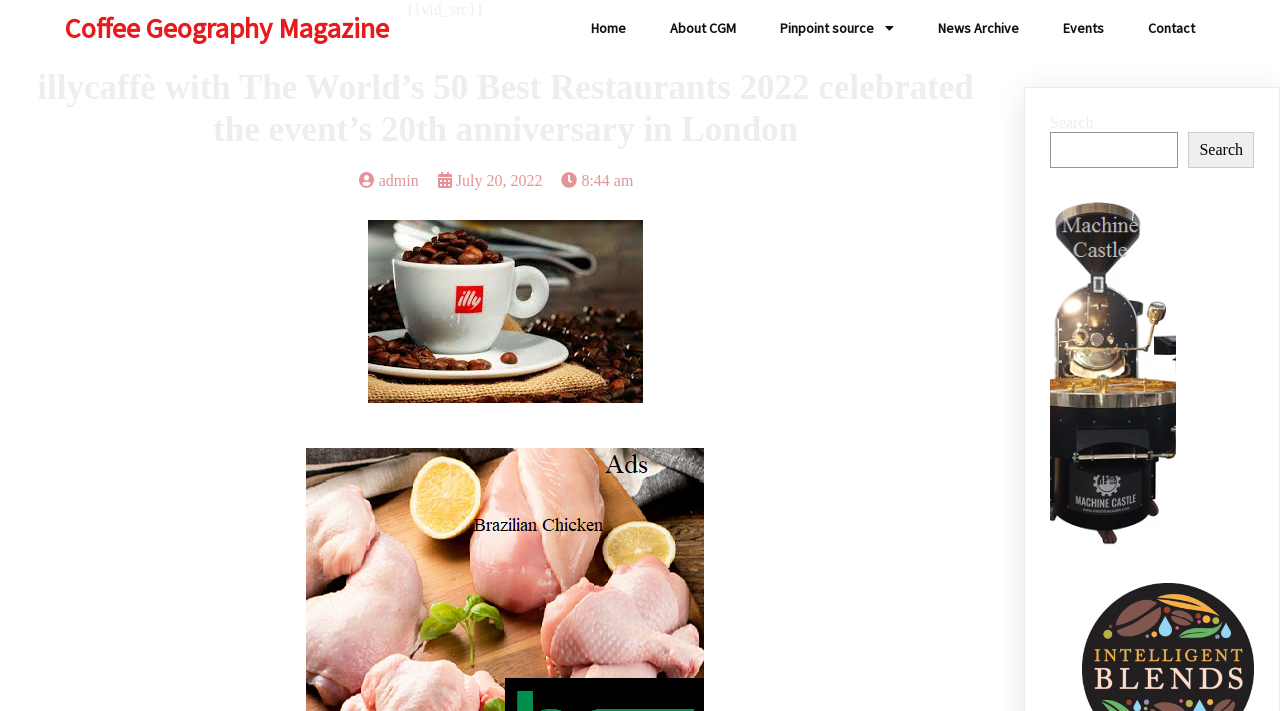Find and provide the bounding box coordinates for the UI element described here: "July 20, 2022". The coordinates should be given as four float numbers between 0 and 1: [left, top, right, bottom].

[0.342, 0.242, 0.424, 0.266]